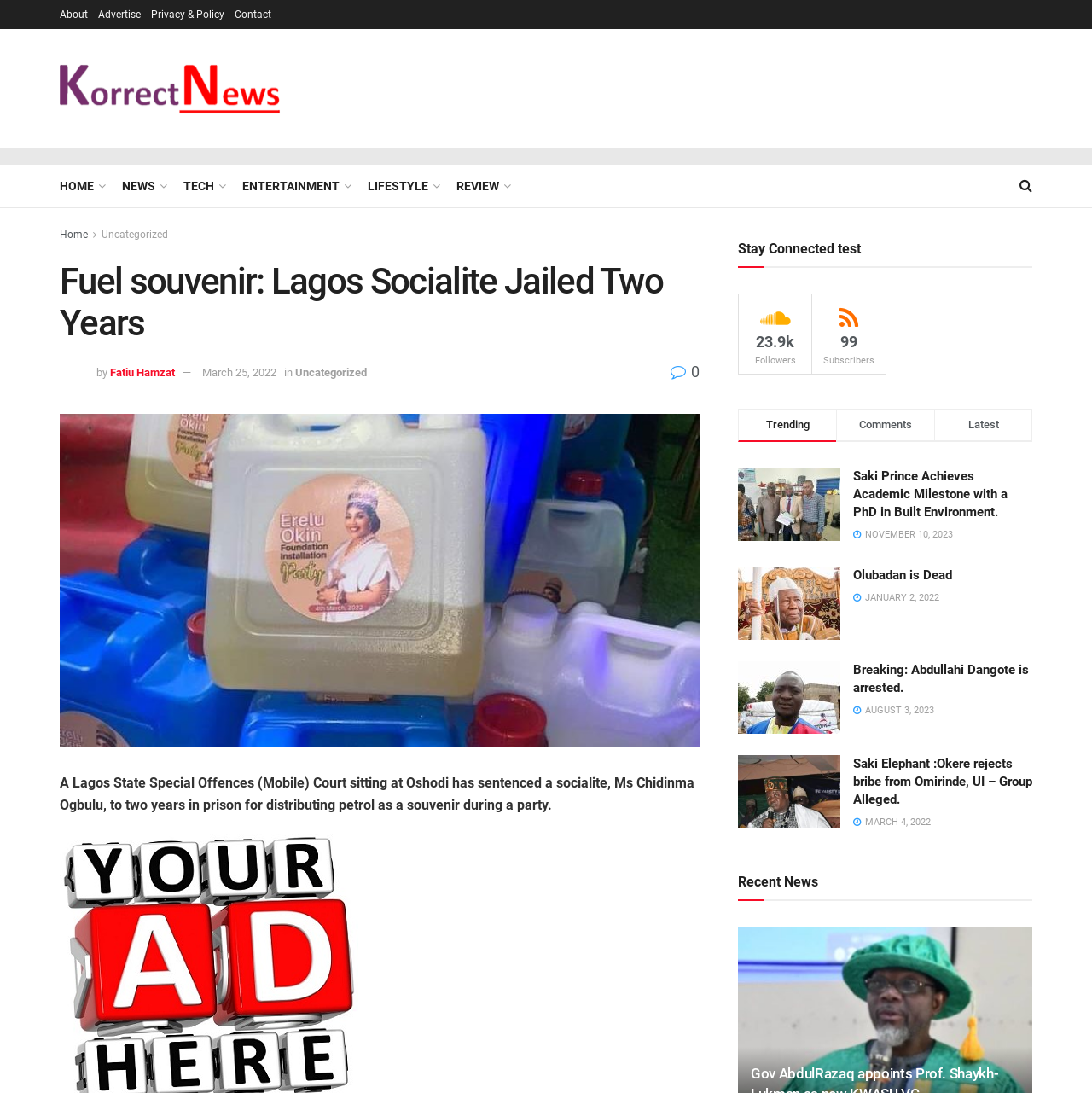Please provide the bounding box coordinate of the region that matches the element description: Olubadan is Dead. Coordinates should be in the format (top-left x, top-left y, bottom-right x, bottom-right y) and all values should be between 0 and 1.

[0.781, 0.519, 0.872, 0.533]